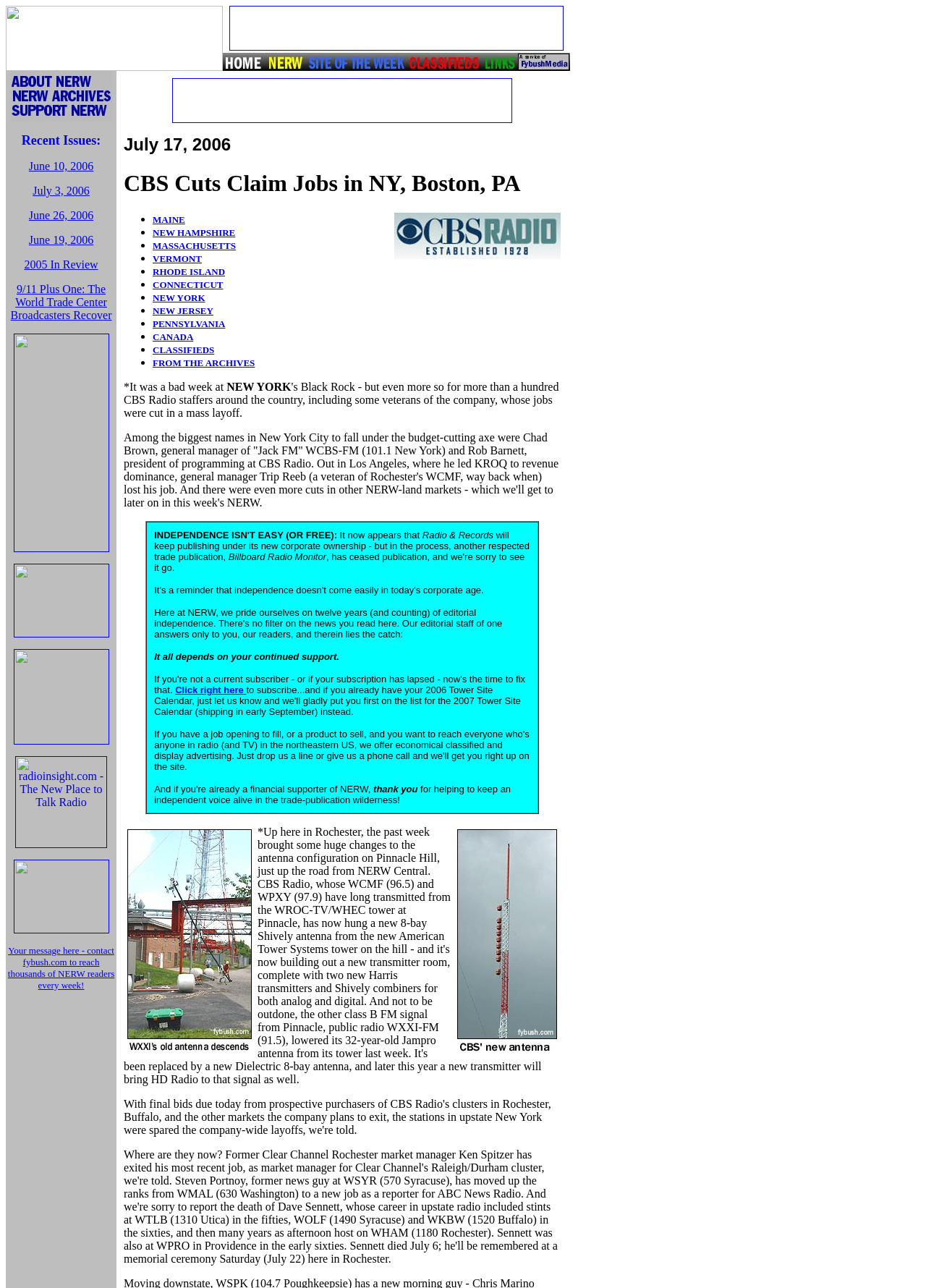Based on the description "MASSACHUSETTS", find the bounding box of the specified UI element.

[0.165, 0.185, 0.255, 0.195]